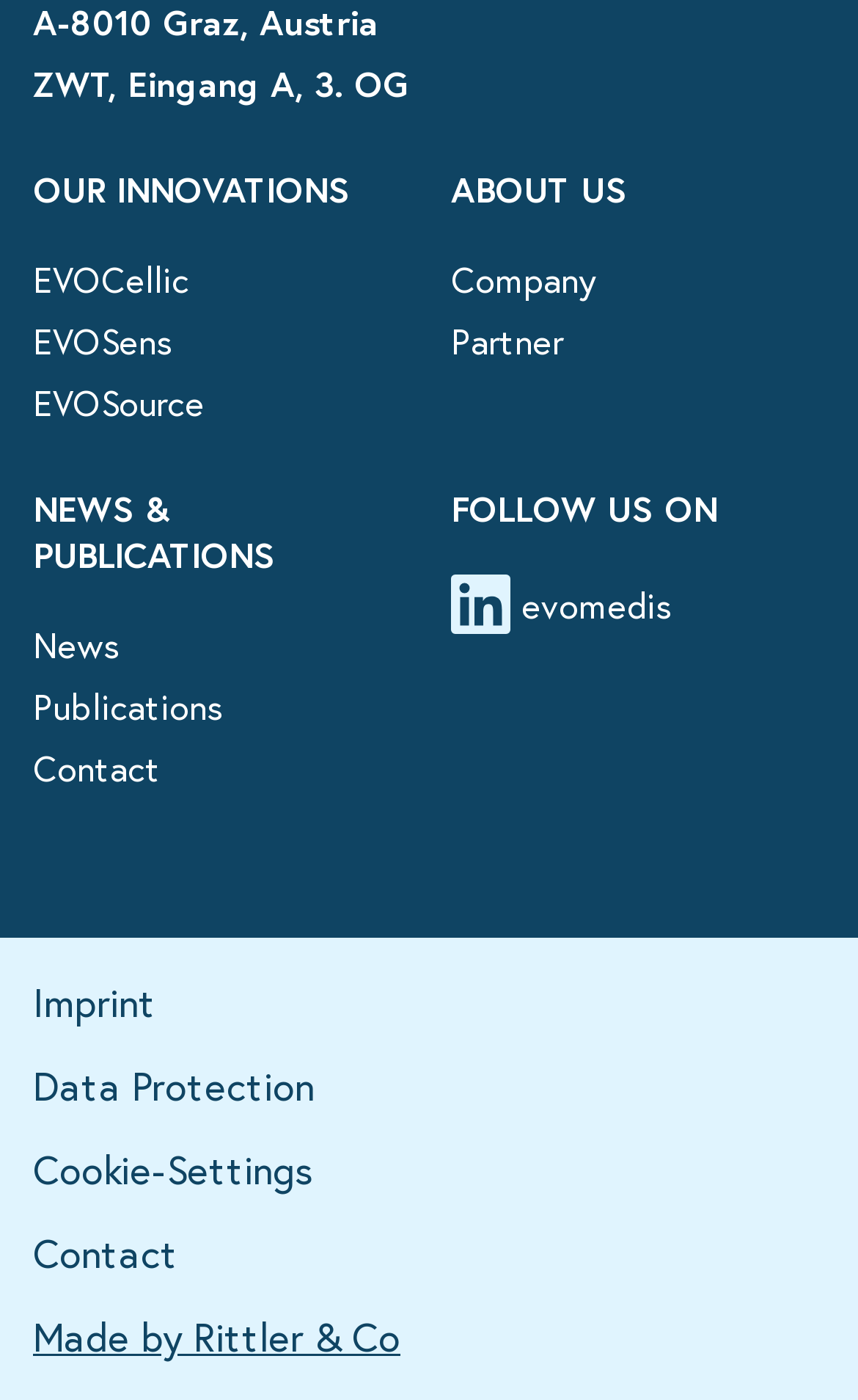Identify the bounding box coordinates of the section to be clicked to complete the task described by the following instruction: "Read News". The coordinates should be four float numbers between 0 and 1, formatted as [left, top, right, bottom].

[0.038, 0.444, 0.138, 0.477]